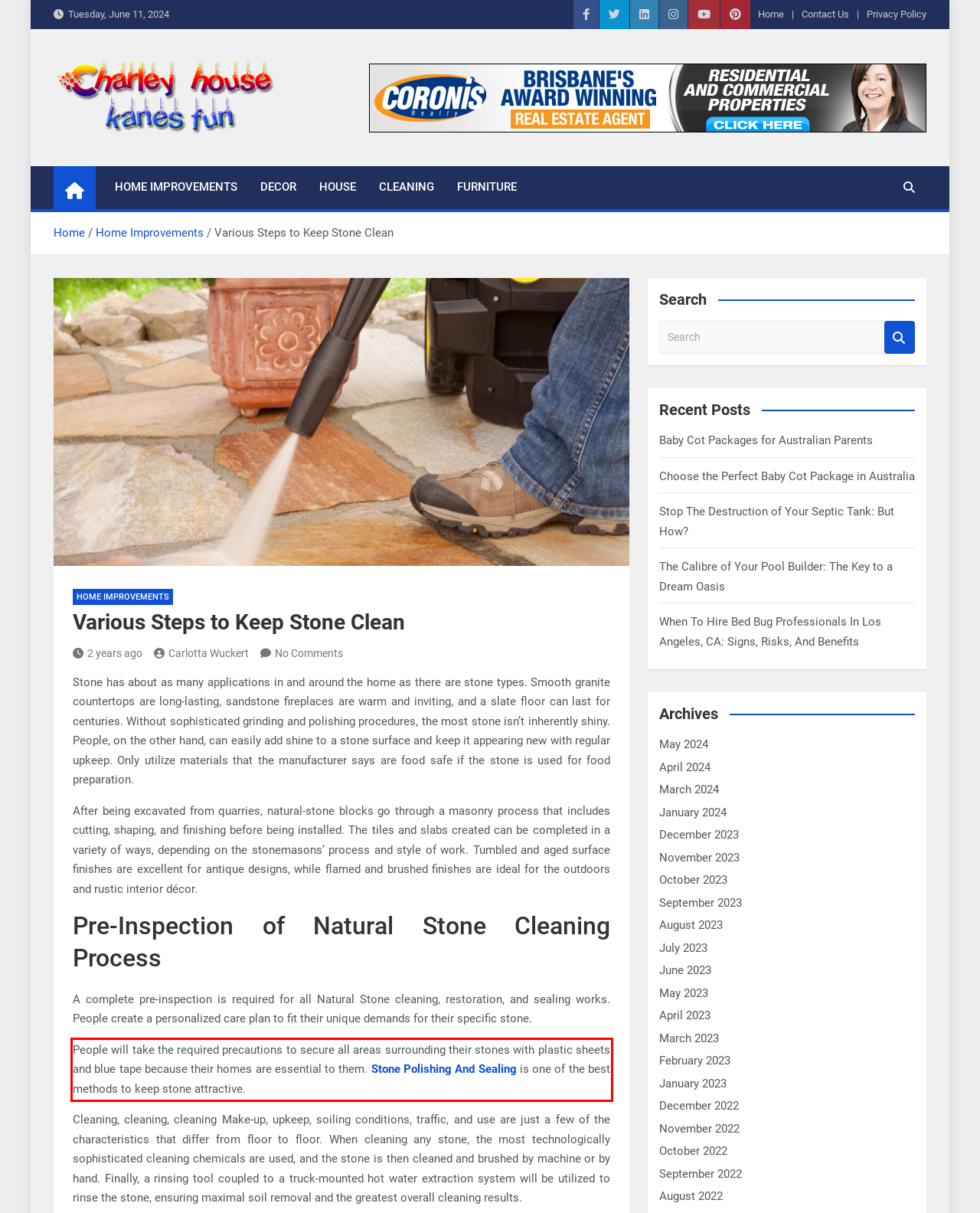Please perform OCR on the text content within the red bounding box that is highlighted in the provided webpage screenshot.

People will take the required precautions to secure all areas surrounding their stones with plastic sheets and blue tape because their homes are essential to them. Stone Polishing And Sealing is one of the best methods to keep stone attractive.